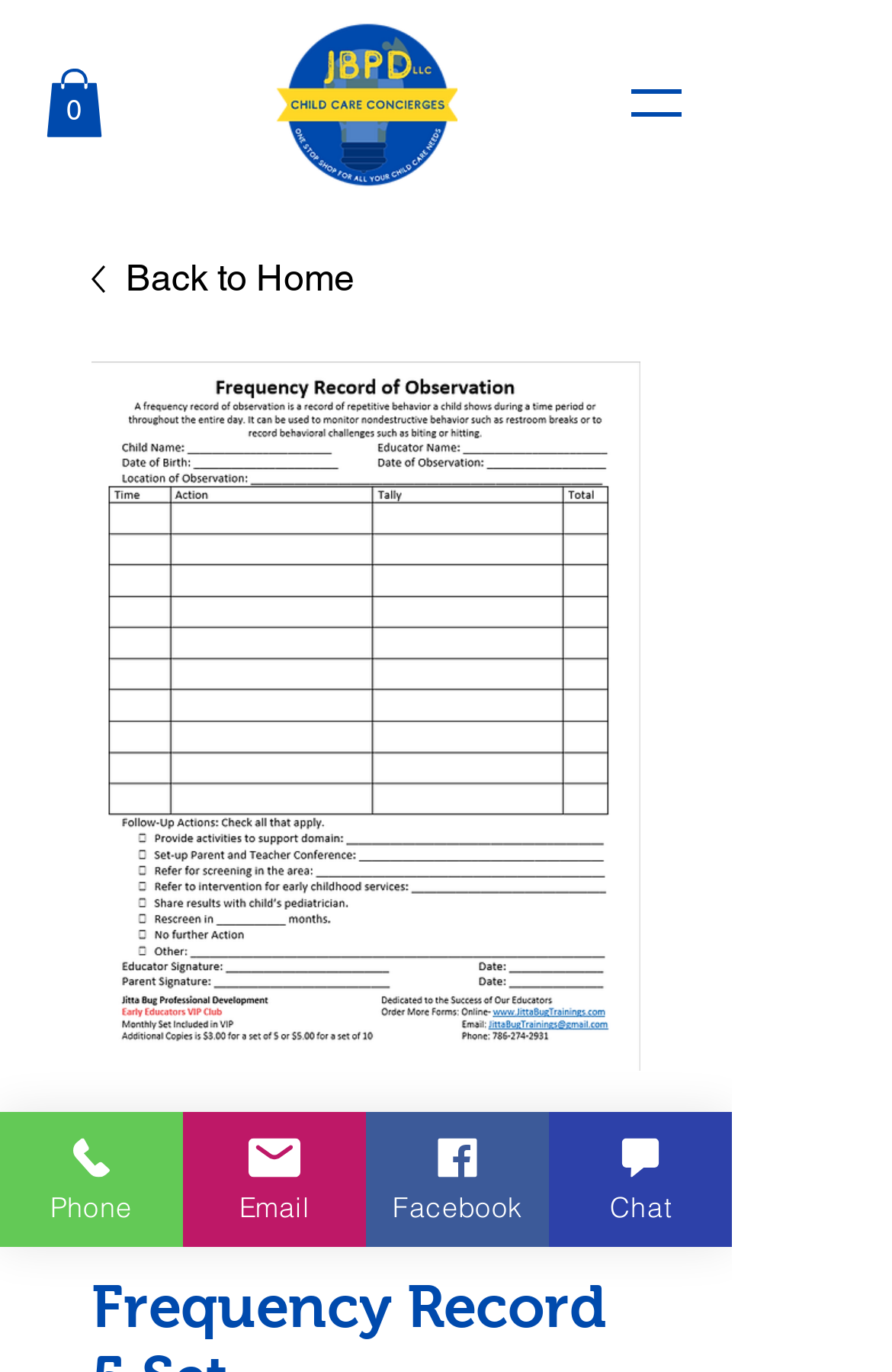Find the bounding box of the UI element described as: "Back to Home". The bounding box coordinates should be given as four float values between 0 and 1, i.e., [left, top, right, bottom].

[0.103, 0.183, 0.718, 0.223]